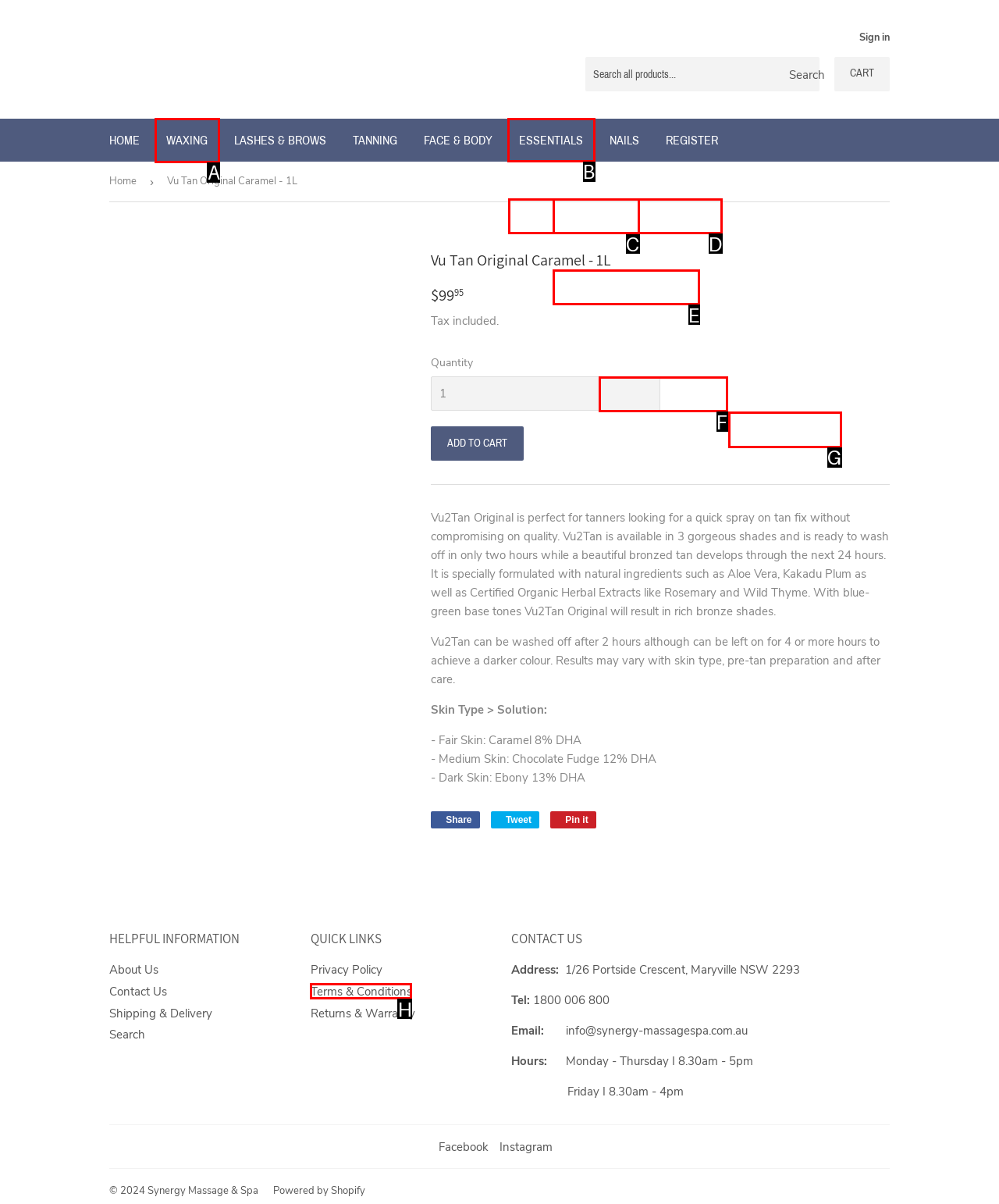Which option should be clicked to execute the task: Go to Waxing page?
Reply with the letter of the chosen option.

A